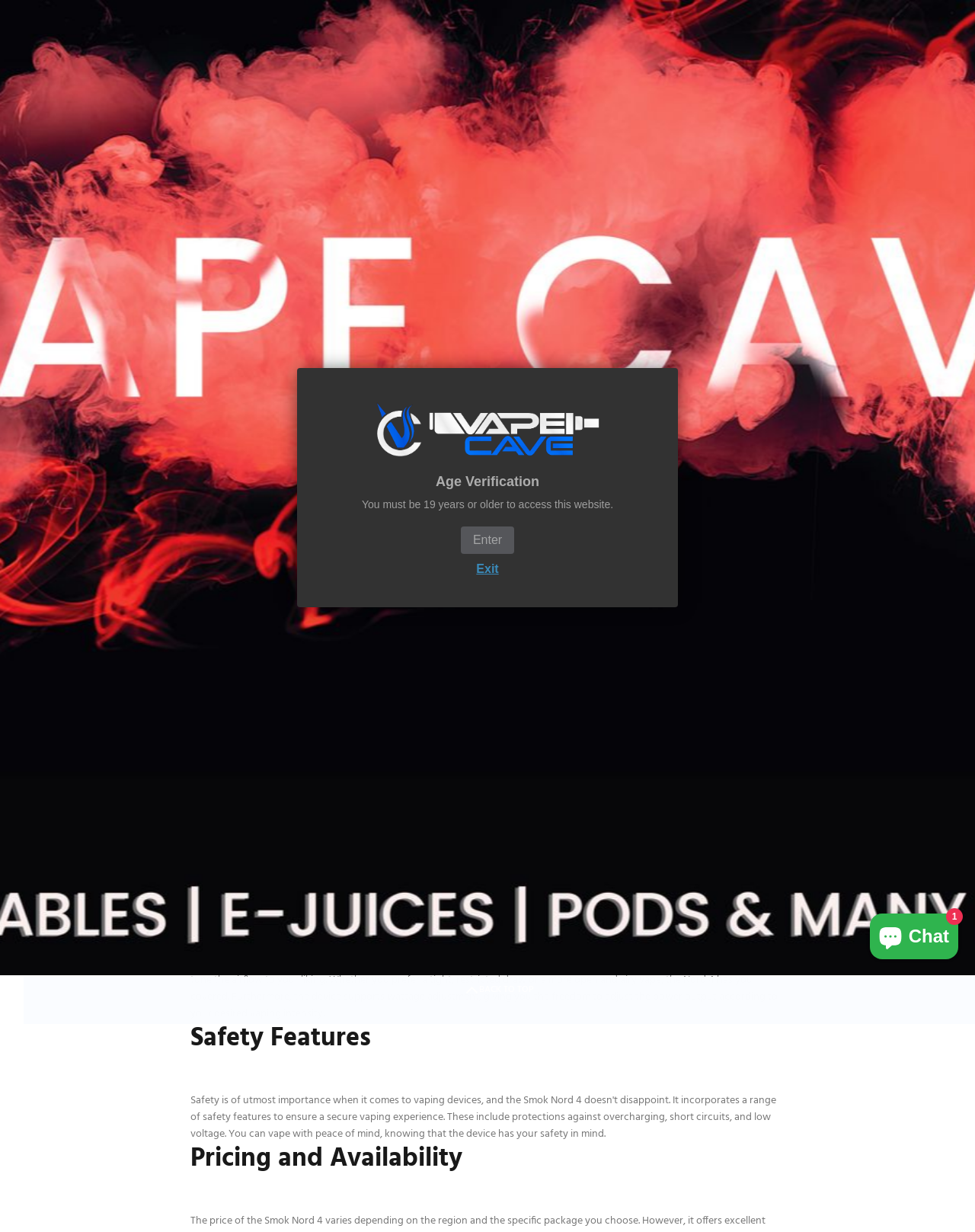Determine the bounding box coordinates for the clickable element required to fulfill the instruction: "Read the blog". Provide the coordinates as four float numbers between 0 and 1, i.e., [left, top, right, bottom].

[0.432, 0.072, 0.489, 0.103]